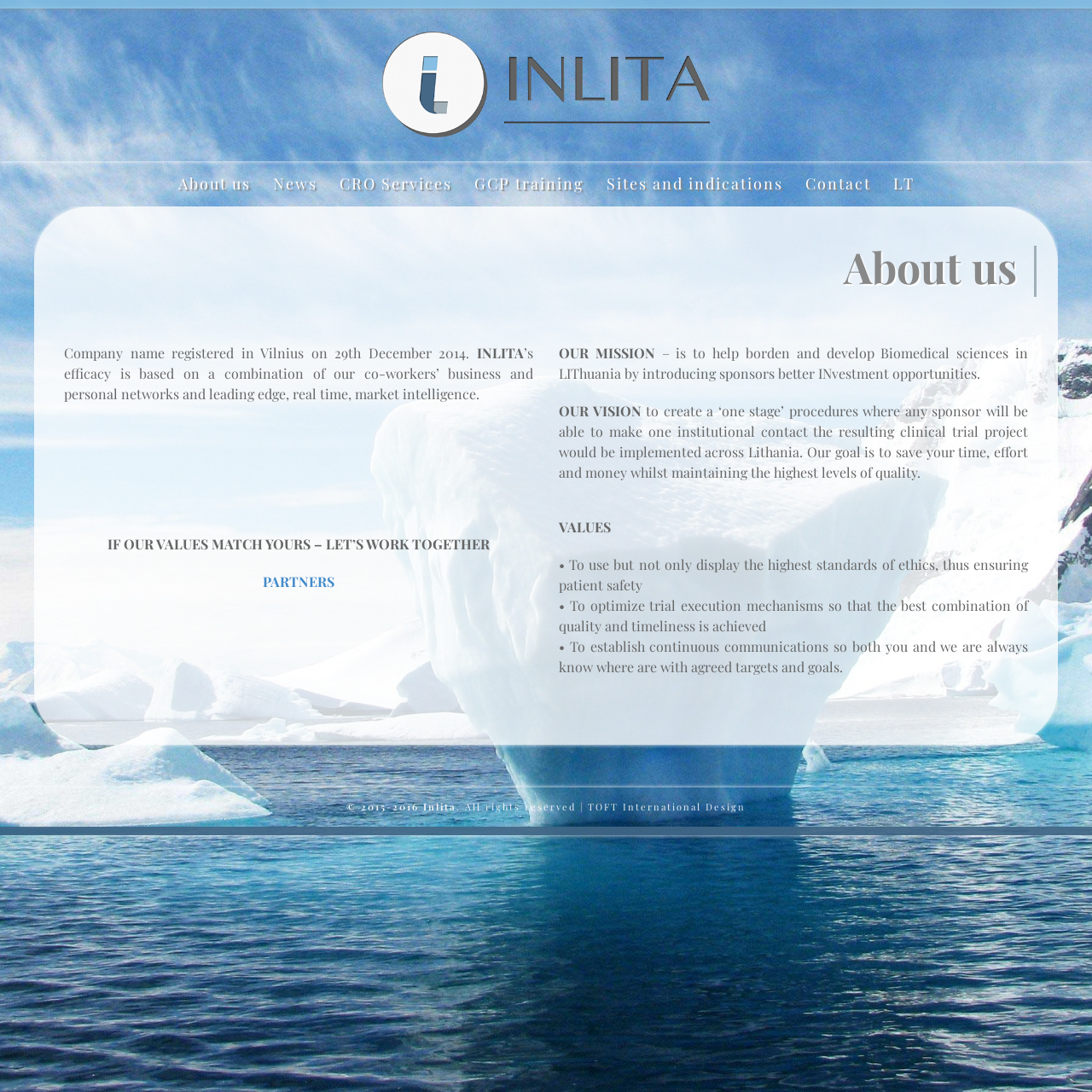What is the year of copyright mentioned at the bottom of the webpage?
Answer the question based on the image using a single word or a brief phrase.

2015-2016